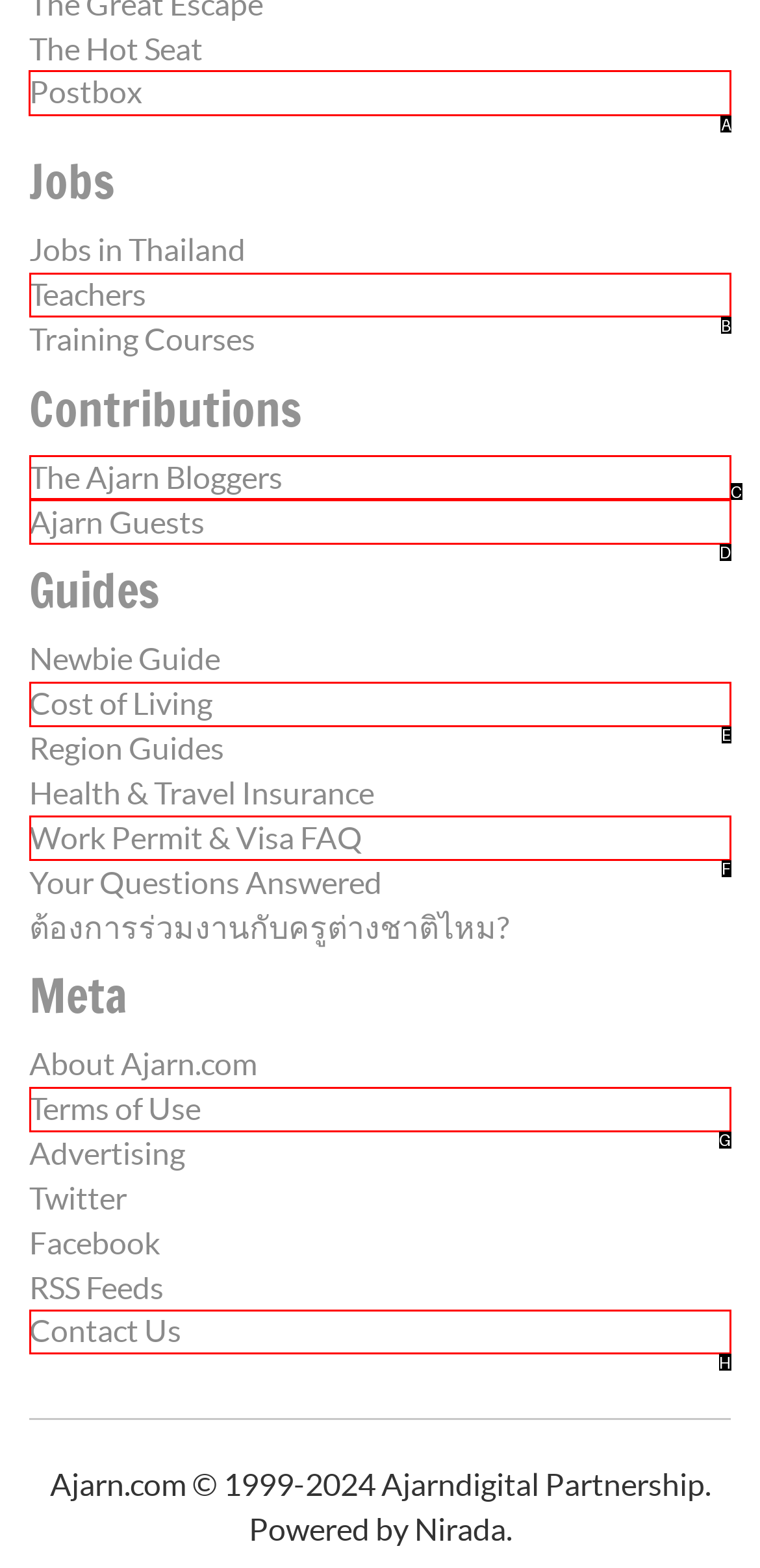Tell me which one HTML element you should click to complete the following task: Check the Postbox
Answer with the option's letter from the given choices directly.

A